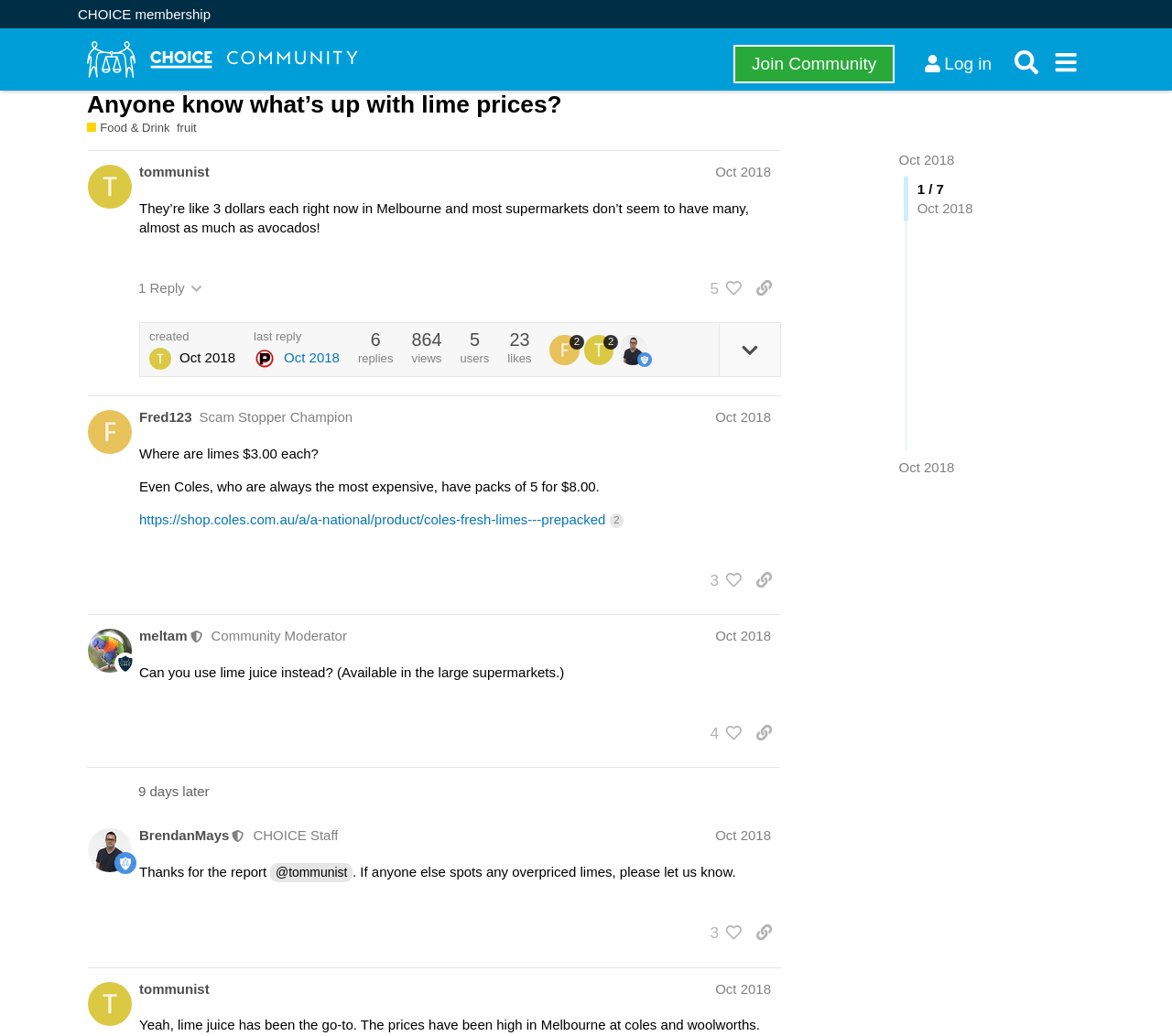Pinpoint the bounding box coordinates of the clickable element to carry out the following instruction: "Share this on Facebook."

None